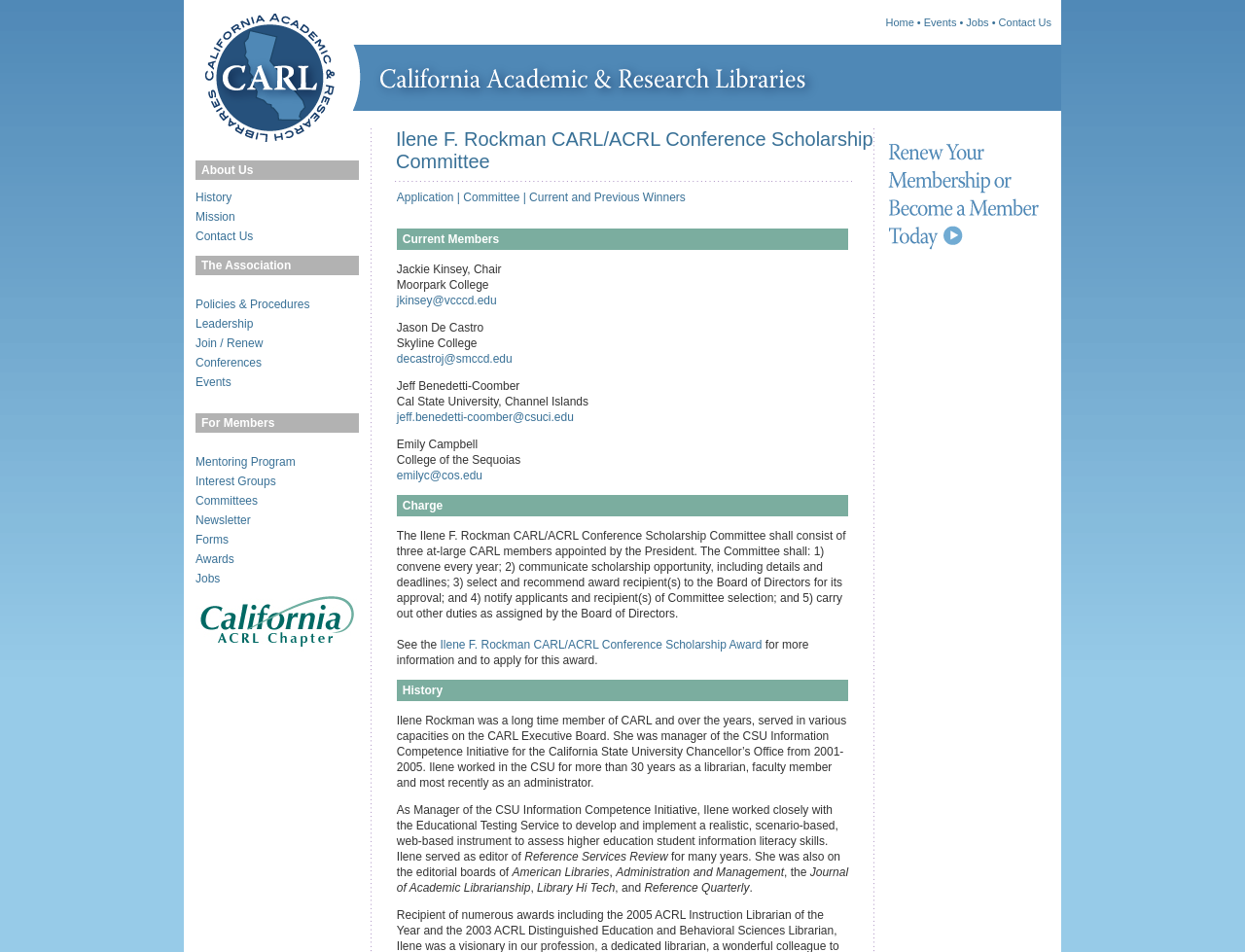What is the name of the association?
Answer with a single word or phrase by referring to the visual content.

California Academic and Research Libraries